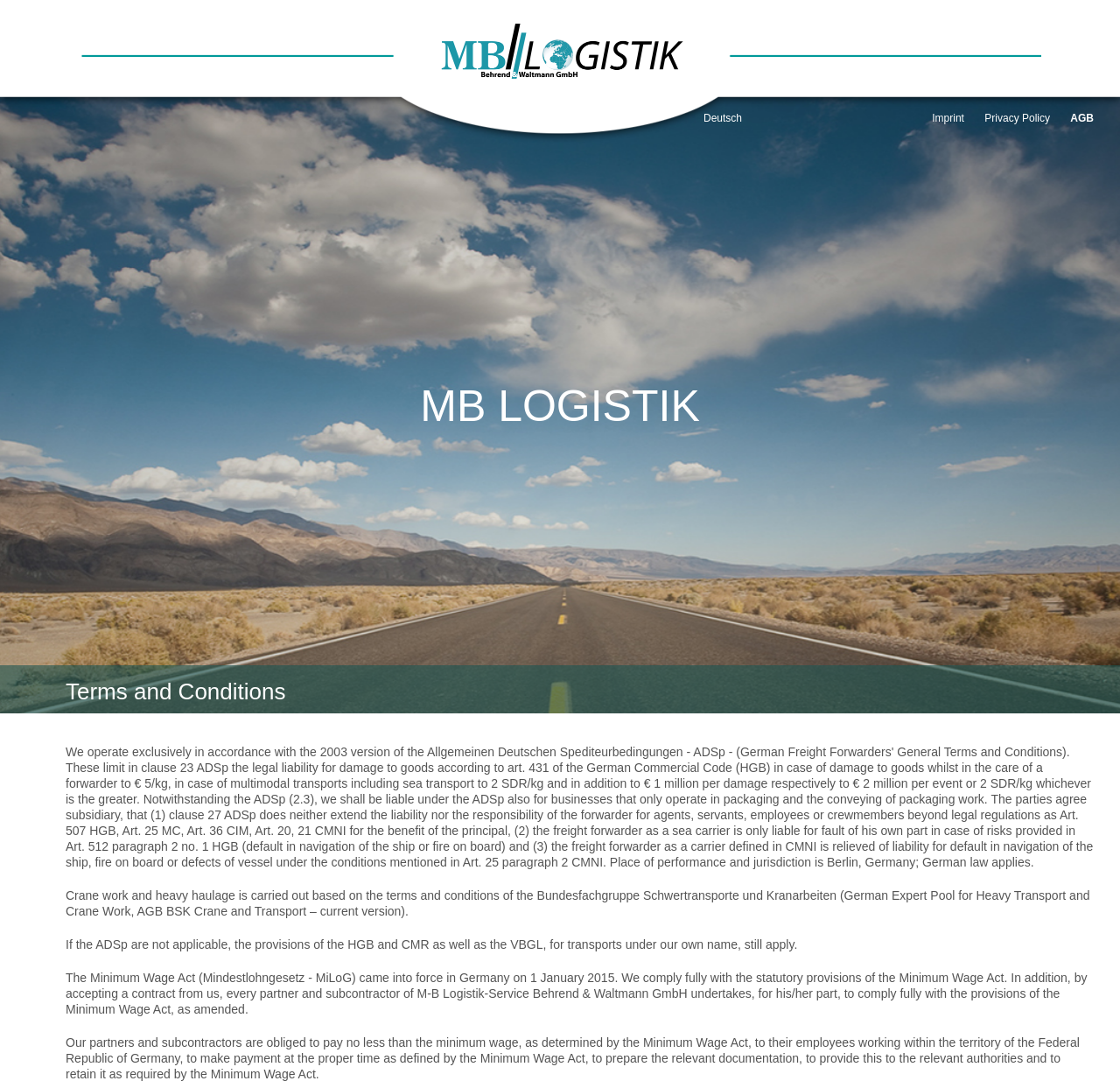Provide the bounding box coordinates in the format (top-left x, top-left y, bottom-right x, bottom-right y). All values are floating point numbers between 0 and 1. Determine the bounding box coordinate of the UI element described as: Imprint

[0.832, 0.103, 0.877, 0.115]